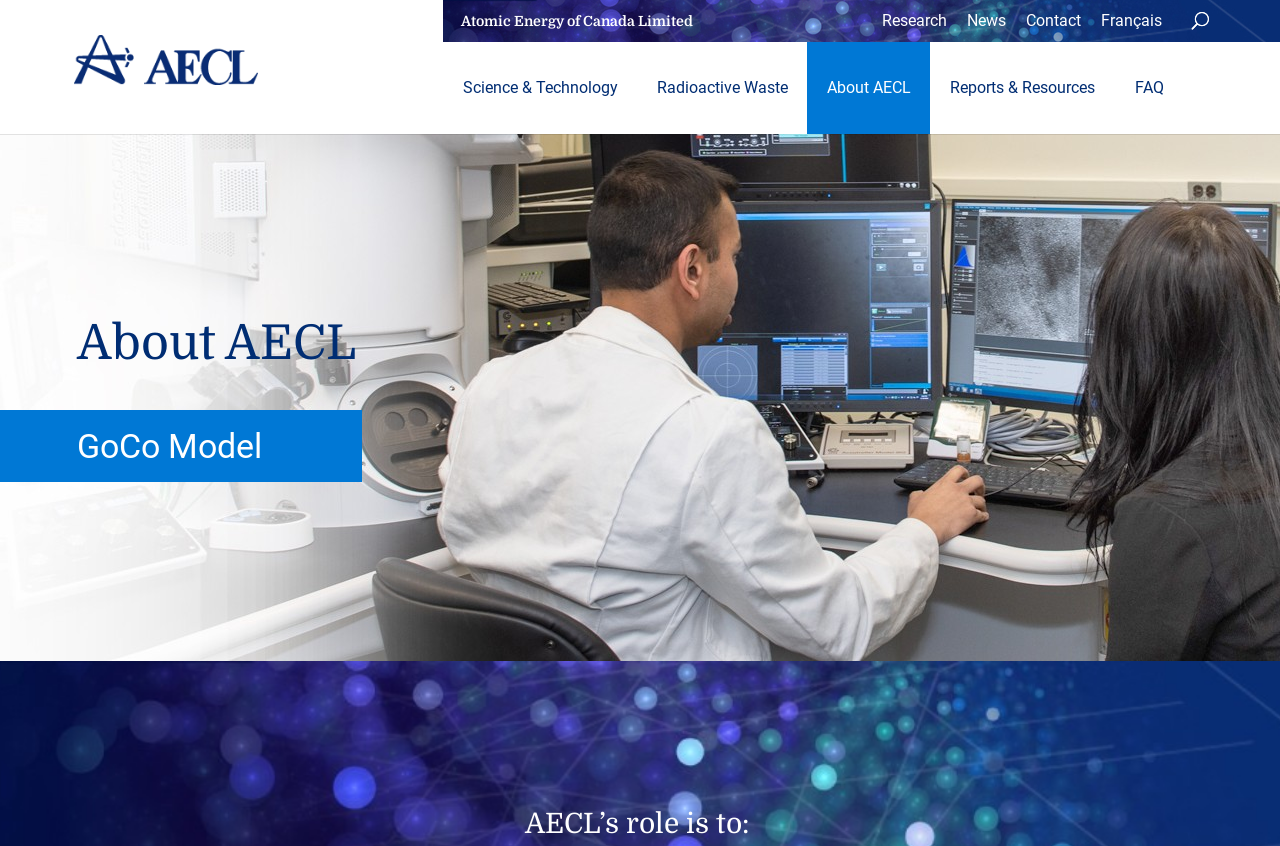Find and provide the bounding box coordinates for the UI element described here: "Reports & Resources". The coordinates should be given as four float numbers between 0 and 1: [left, top, right, bottom].

[0.727, 0.05, 0.871, 0.158]